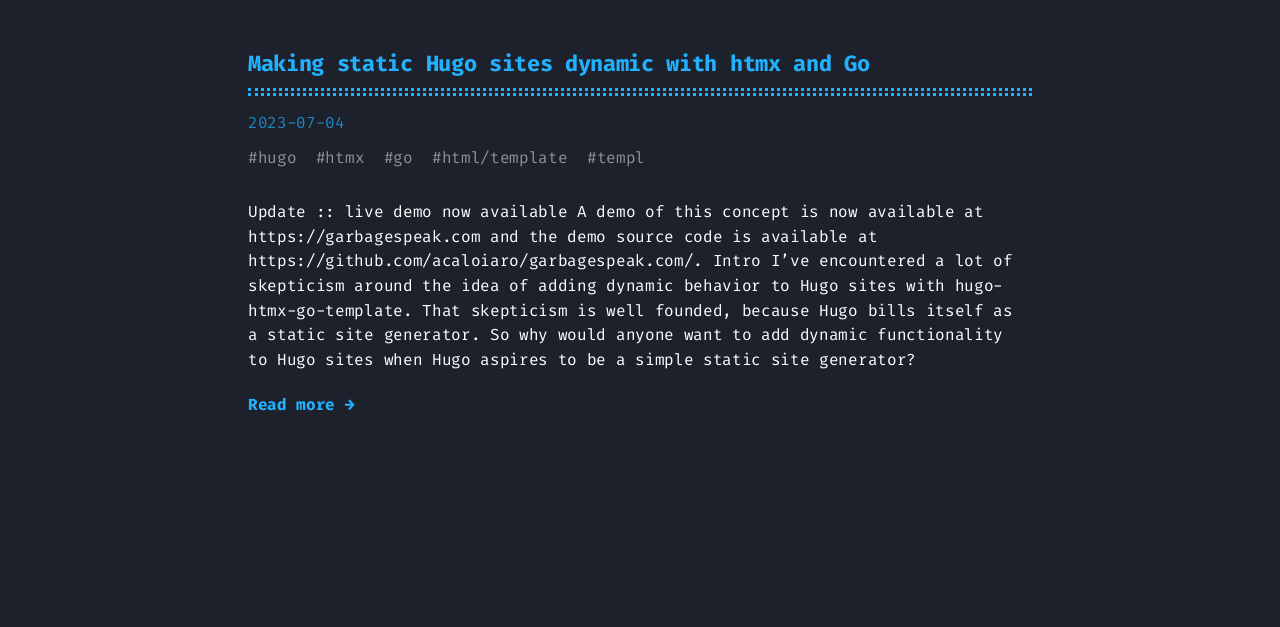Pinpoint the bounding box coordinates for the area that should be clicked to perform the following instruction: "Check the publication date".

[0.194, 0.178, 0.269, 0.212]